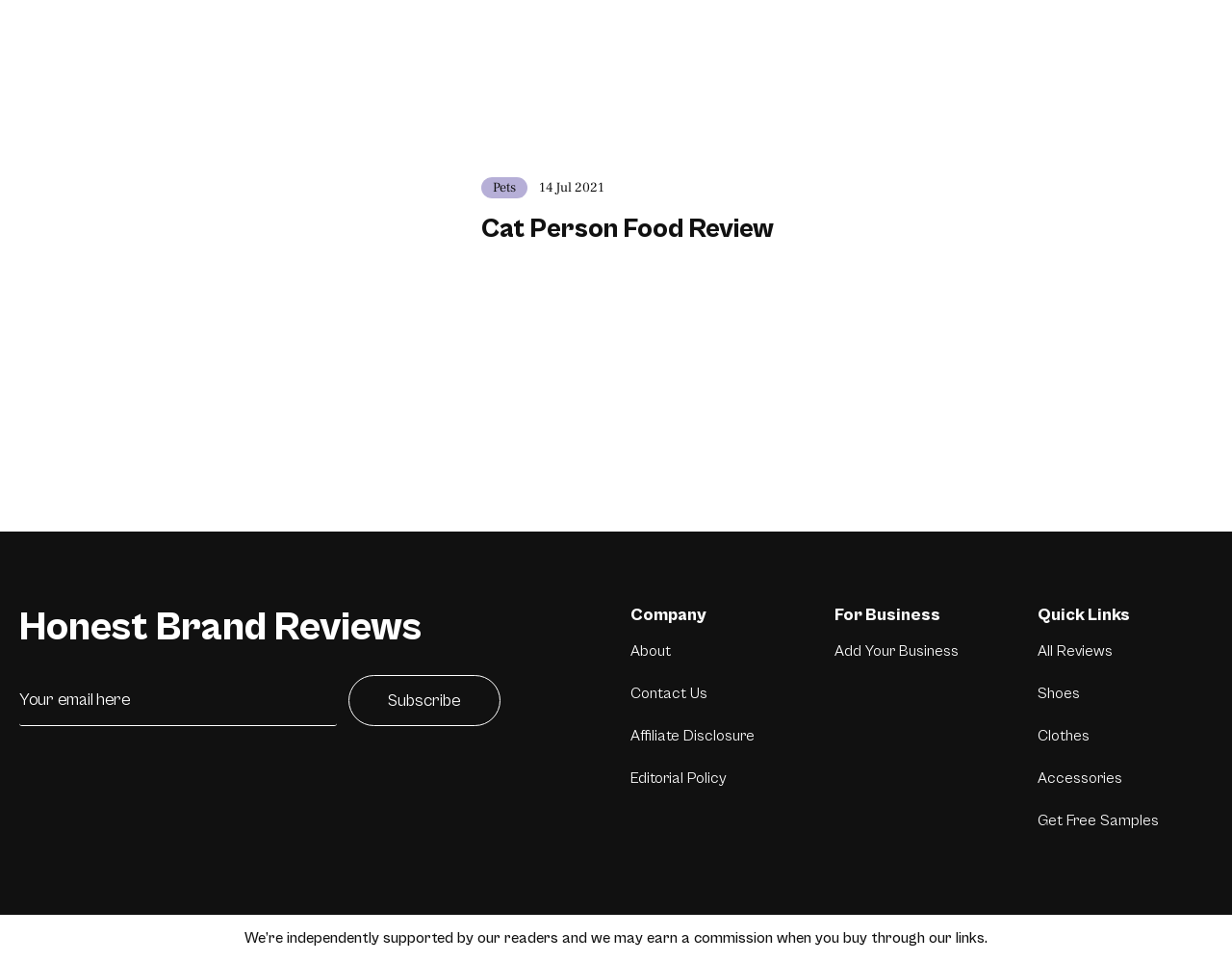Respond to the question below with a single word or phrase:
What is the date of the review?

14 Jul 2021